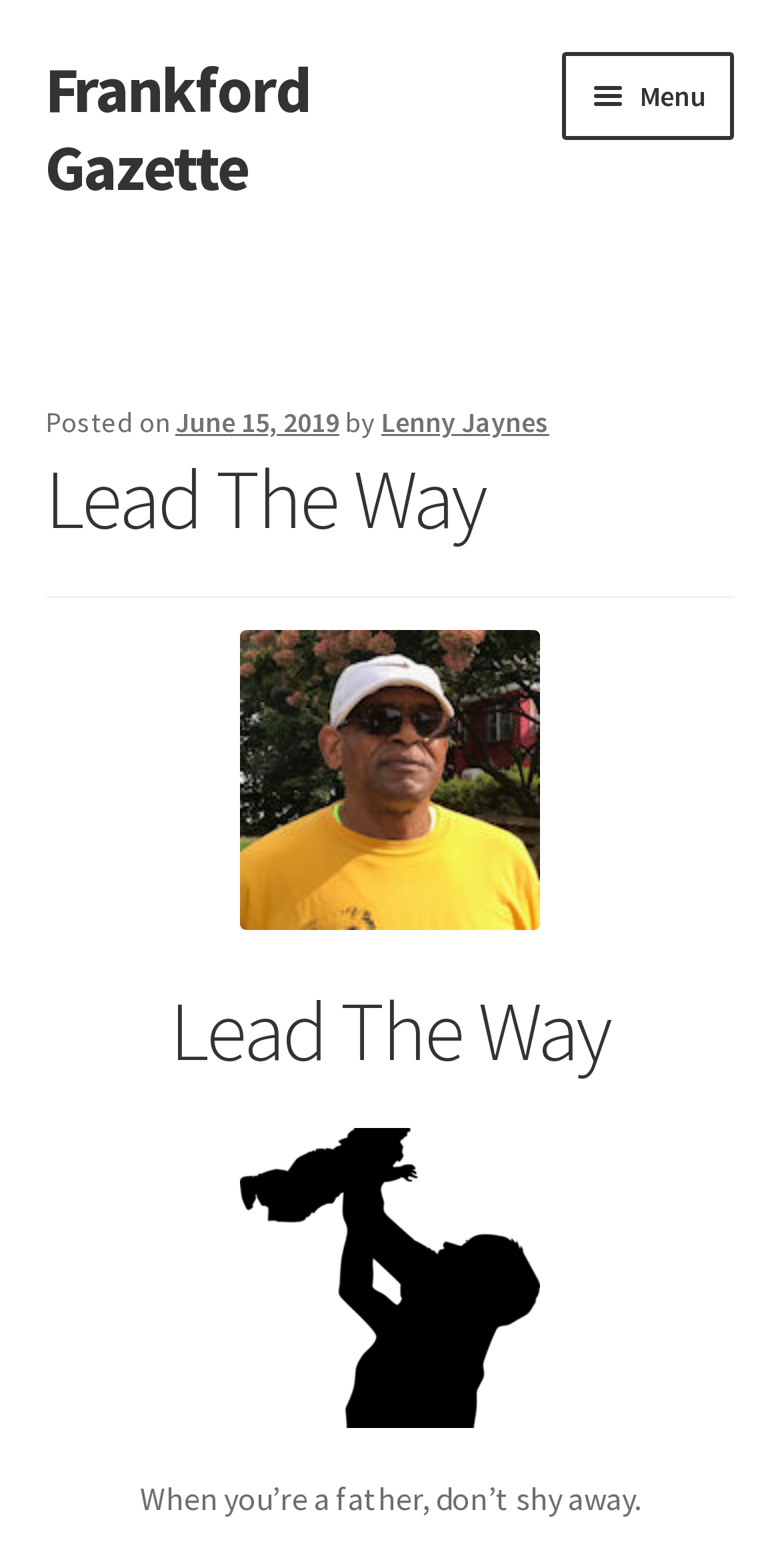Locate the UI element that matches the description Frankford Gazette in the webpage screenshot. Return the bounding box coordinates in the format (top-left x, top-left y, bottom-right x, bottom-right y), with values ranging from 0 to 1.

[0.058, 0.032, 0.397, 0.132]